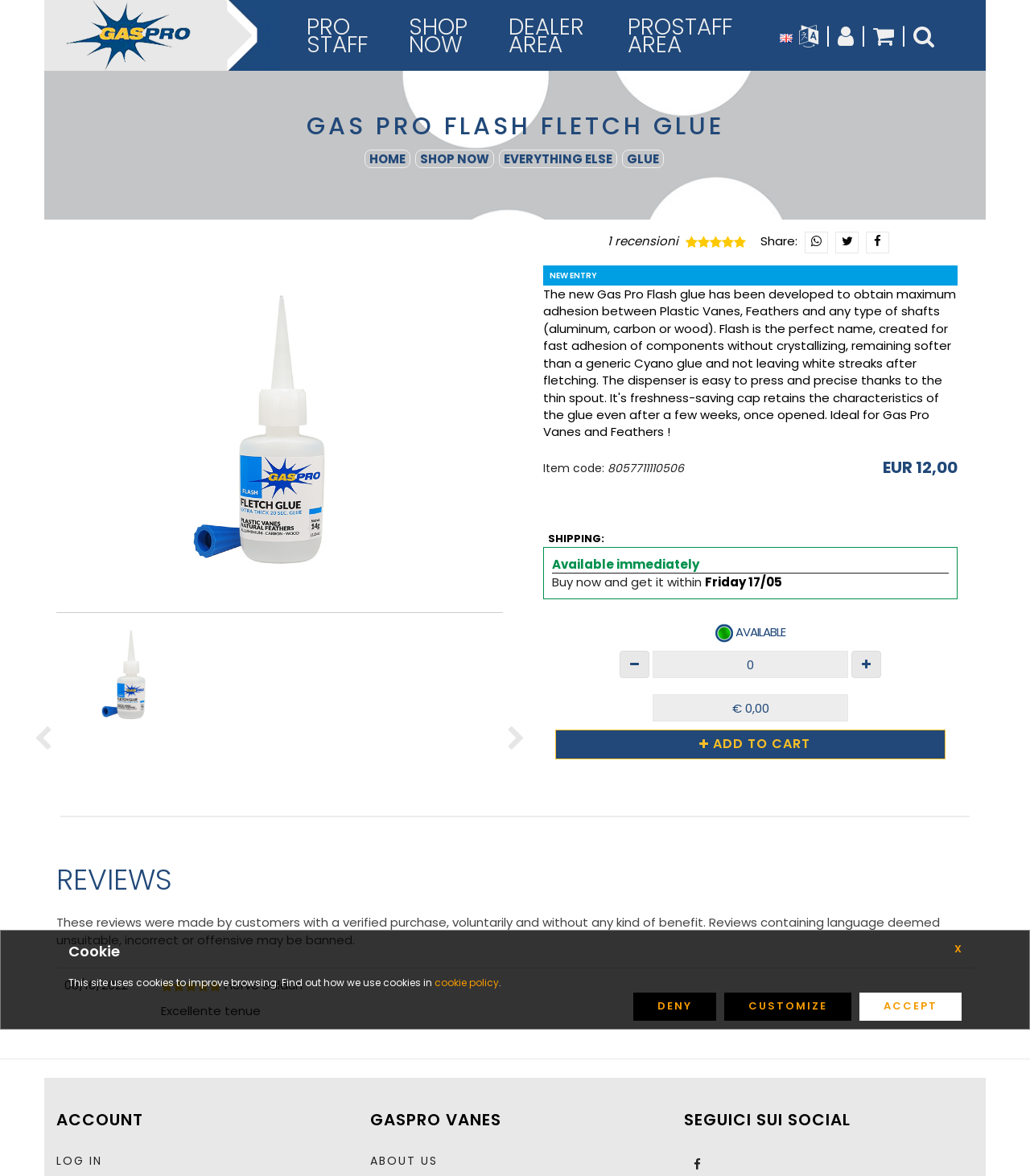Generate a comprehensive description of the webpage content.

This webpage is about Gas Pro Flash Fletch Glue, a product for archery. At the top, there is a navigation menu with links to "GASPRO VANES", "PRO STAFF", "SHOP NOW", "DEALER AREA", and "PROSTAFF AREA". Below the menu, there is a heading that reads "GAS PRO FLASH FLETCH GLUE" and an image of the product.

On the left side, there are links to "HOME", "SHOP NOW", "EVERYTHING ELSE", and "GLUE". Below these links, there is a section with a heading "GAS PRO FLASH FLETCH GLUE" and an image of the product. This section also contains a link to "1 recensioni" (1 review) and social media sharing links.

On the right side, there is a table with product information, including the item code, price (EUR 12,00), and shipping information. The shipping information indicates that the product is available immediately and can be delivered by Friday, 17/05. There is also an "AVAILABLE" icon and a button to add the product to the cart.

Below the product information, there is a section with a heading "REVIEWS". This section contains a paragraph explaining that the reviews are from verified customers and a table with a single review from a customer named Herve Salaün, who gave the product 5 stars and wrote a positive review.

At the bottom of the page, there are links to "ACCOUNT", "GASPRO VANES", and "SEGUICI SUI SOCIAL" (Follow us on social media). There is also a cookie policy notification with links to accept, customize, or deny cookies.